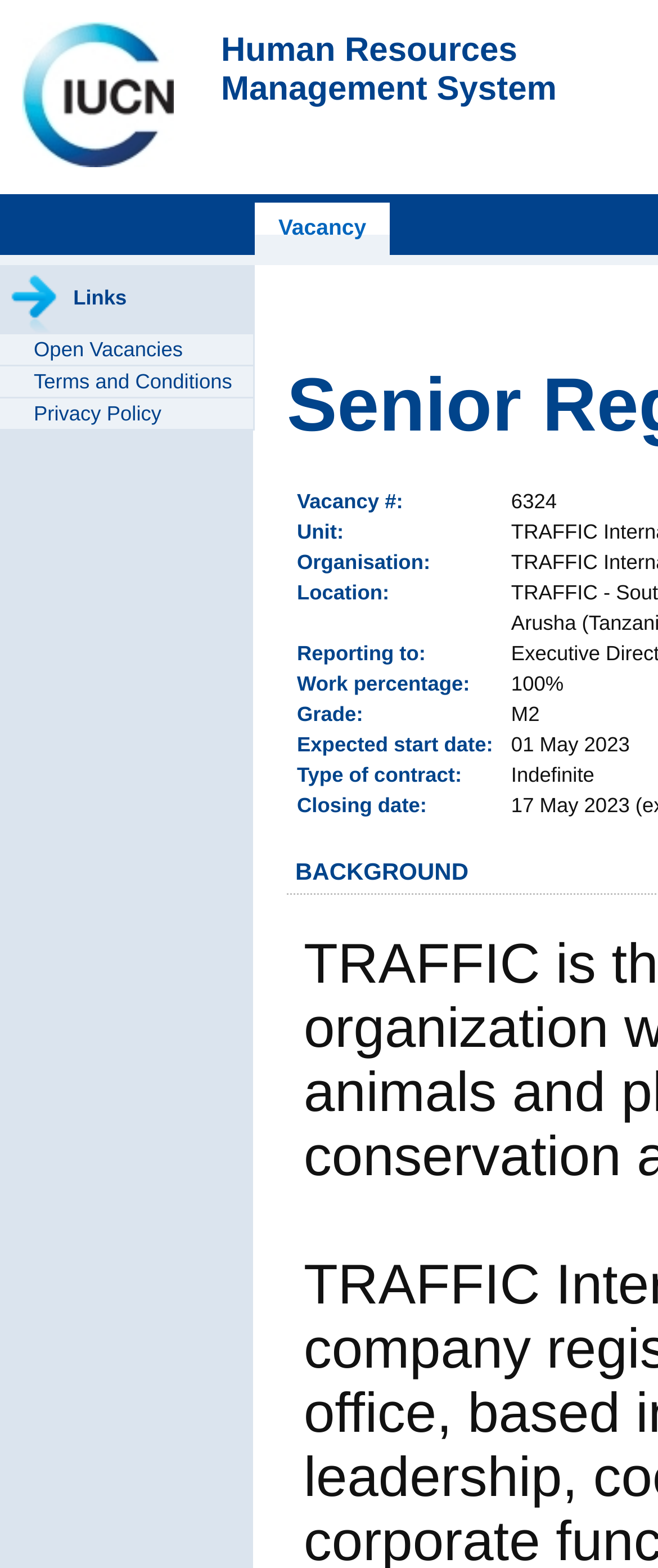Extract the top-level heading from the webpage and provide its text.

Human Resources
Management System